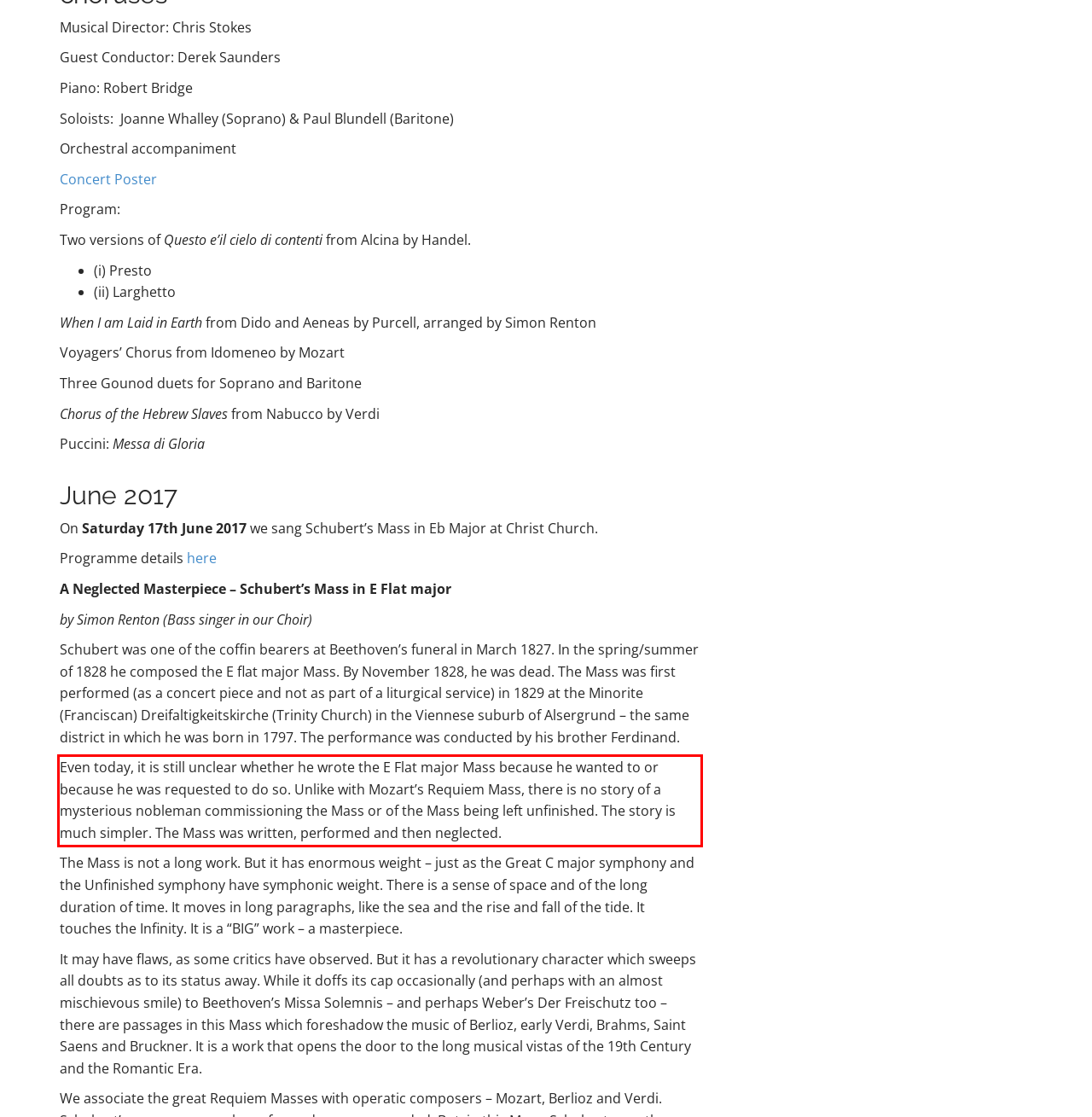Examine the webpage screenshot and use OCR to recognize and output the text within the red bounding box.

Even today, it is still unclear whether he wrote the E Flat major Mass because he wanted to or because he was requested to do so. Unlike with Mozart’s Requiem Mass, there is no story of a mysterious nobleman commissioning the Mass or of the Mass being left unfinished. The story is much simpler. The Mass was written, performed and then neglected.